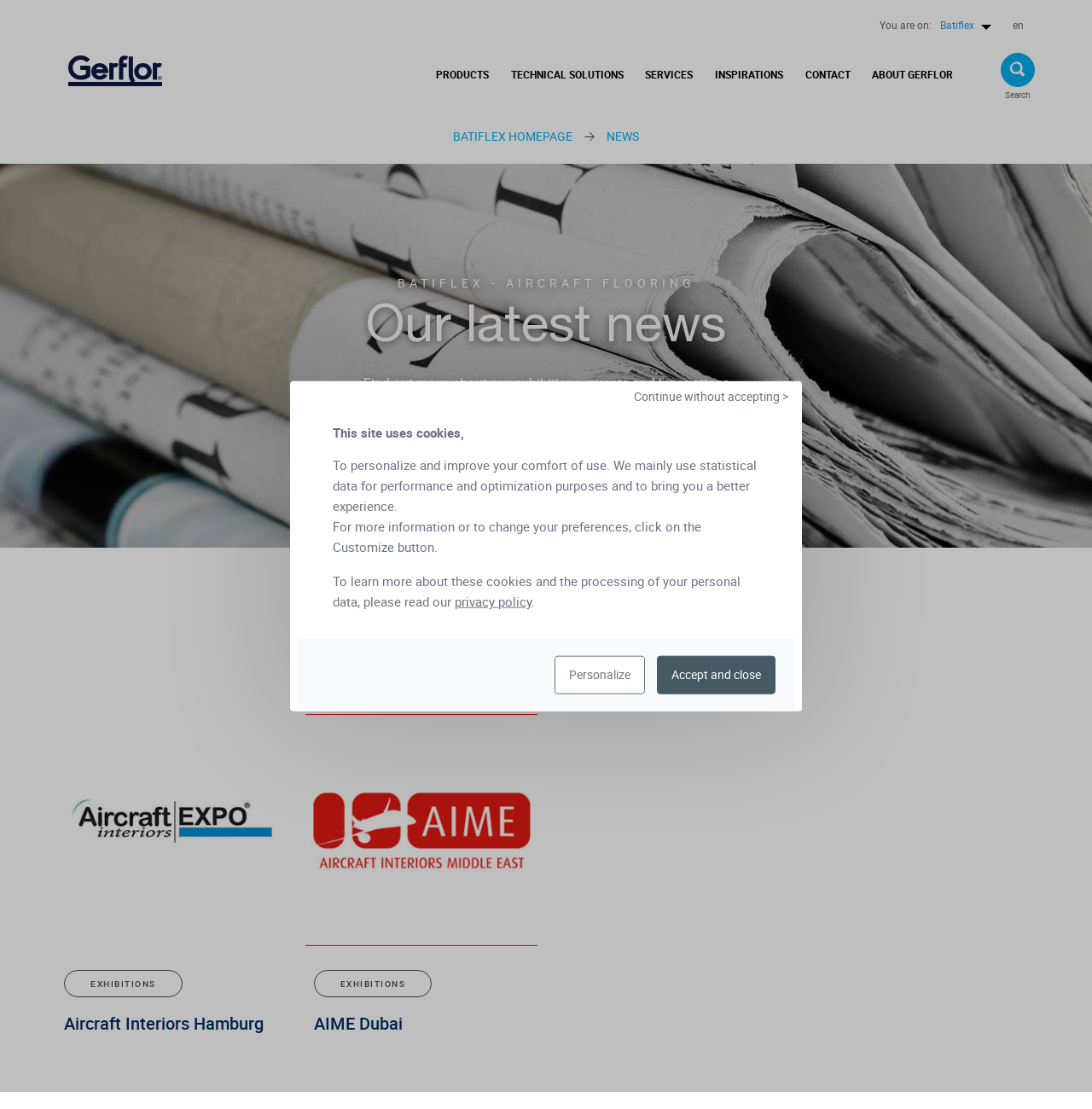Kindly determine the bounding box coordinates for the clickable area to achieve the given instruction: "Learn more about the privacy policy".

[0.416, 0.535, 0.487, 0.55]